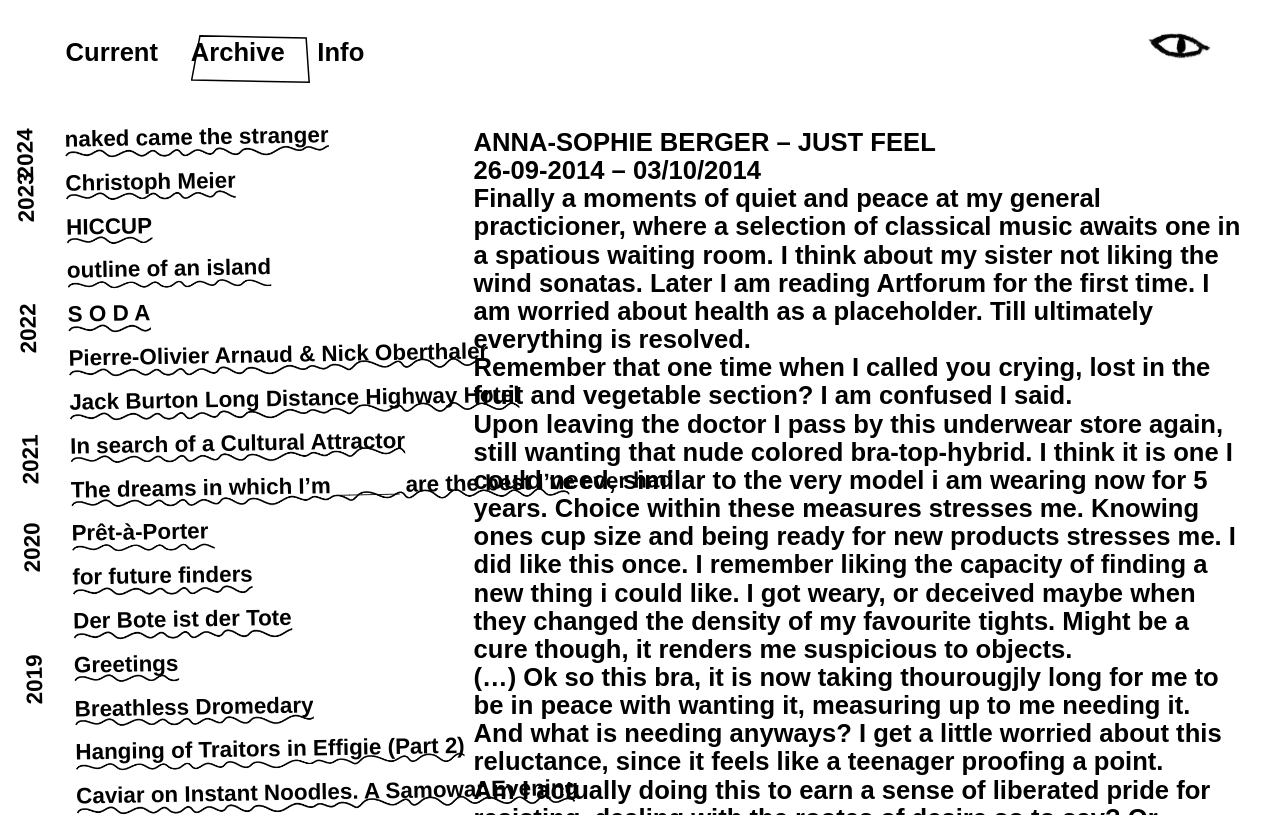Identify the bounding box coordinates of the region that should be clicked to execute the following instruction: "Visit Anna-Sophie Berger – Just Feel".

[0.37, 0.157, 0.731, 0.191]